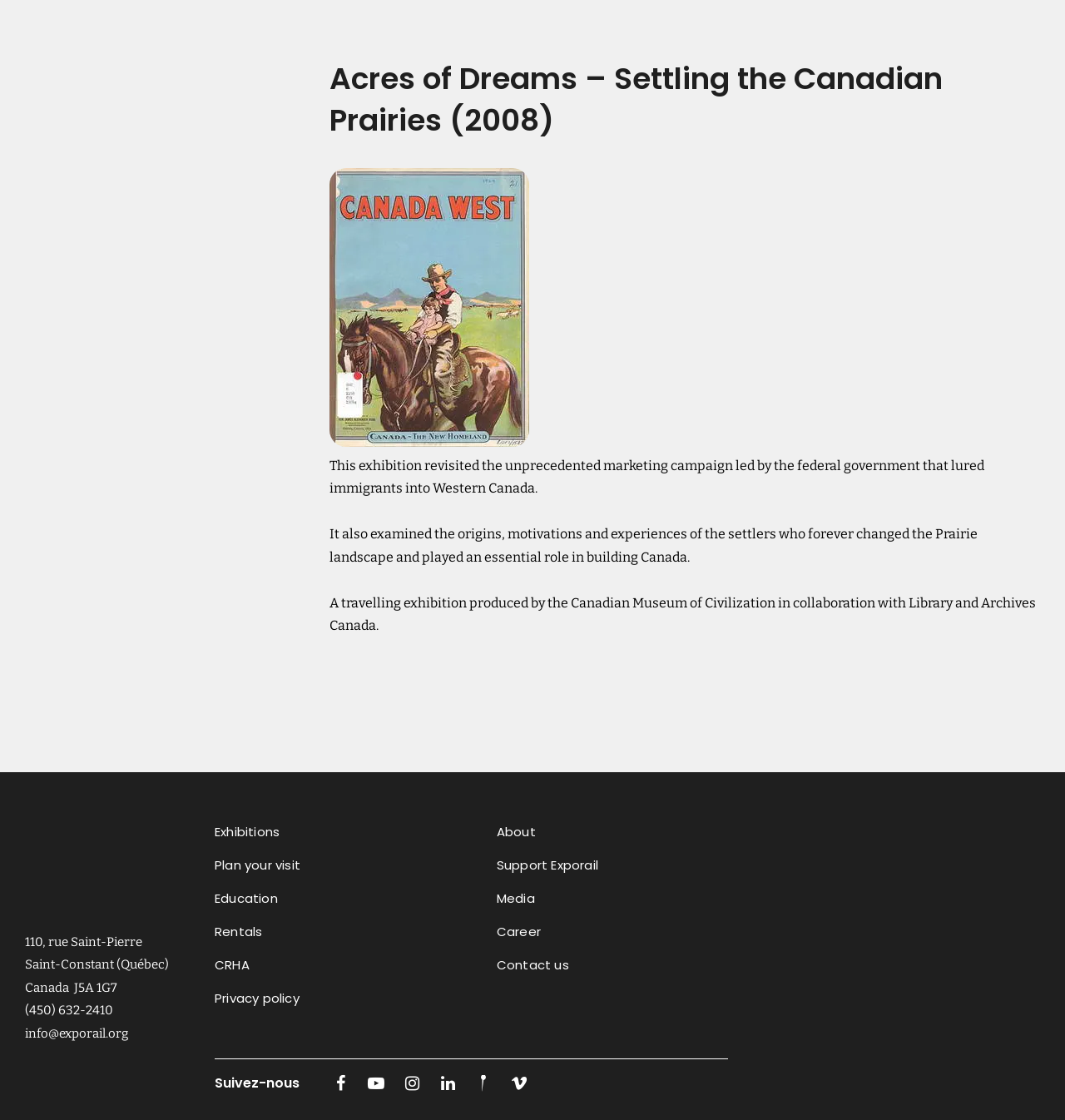Utilize the details in the image to give a detailed response to the question: What is the phone number of Exporail?

The phone number of Exporail can be found in the contentinfo section at the bottom of the page, which lists the phone number as '(450) 632-2410'.